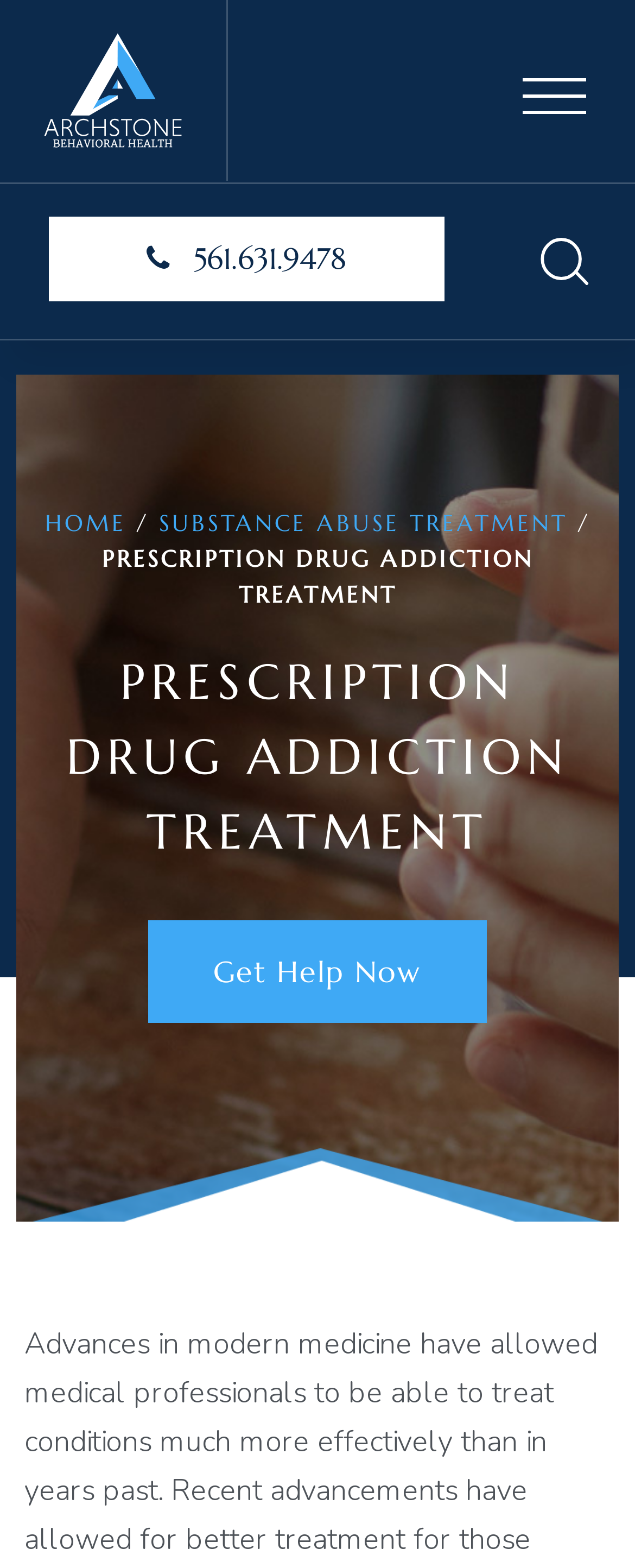Using the information shown in the image, answer the question with as much detail as possible: What is the purpose of the badge image?

I inferred the purpose of the badge image by its location and design. It's placed at the bottom of the page, which is a common location for trust badges or certifications. The image itself looks like a badge, which suggests that it's meant to convey credibility or trustworthiness.